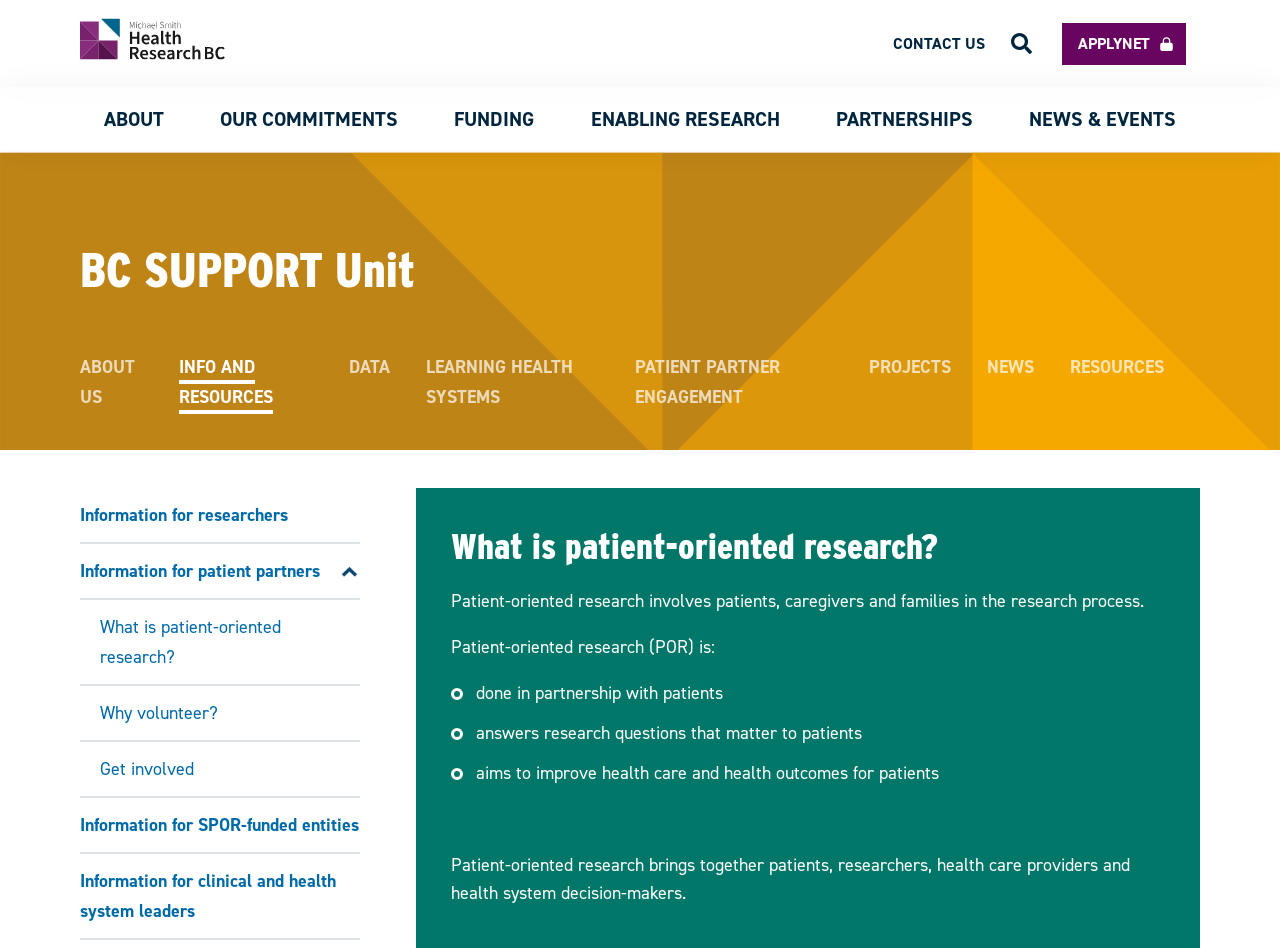Summarize the webpage in an elaborate manner.

The webpage is about Health Research BC, specifically providing information for patient partners. At the top left, there is a logo image and a link. On the top right, there are several links, including "APPLYNET", "CONTACT US", and a button with an image. 

Below the top section, there are six main navigation tabs: "ABOUT", "OUR COMMITMENTS", "FUNDING", "ENABLING RESEARCH", "PARTNERSHIPS", and "NEWS & EVENTS". 

Under the navigation tabs, there is a heading "BC SUPPORT Unit" followed by several links, including "ABOUT US", "INFO AND RESOURCES", "DATA", "LEARNING HEALTH SYSTEMS", "PATIENT PARTNER ENGAGEMENT", "PROJECTS", "NEWS", and "RESOURCES". 

Further down, there are three sections. The first section has links related to researchers and patient partners, including "Information for researchers", "Information for patient partners", and "What is patient-oriented research?". The second section has a heading "What is patient-oriented research?" followed by a description of patient-oriented research, which involves patients, caregivers, and families in the research process. This type of research is done in partnership with patients, answers research questions that matter to patients, and aims to improve health care and health outcomes for patients. The third section describes how patient-oriented research brings together patients, researchers, health care providers, and health system decision-makers.